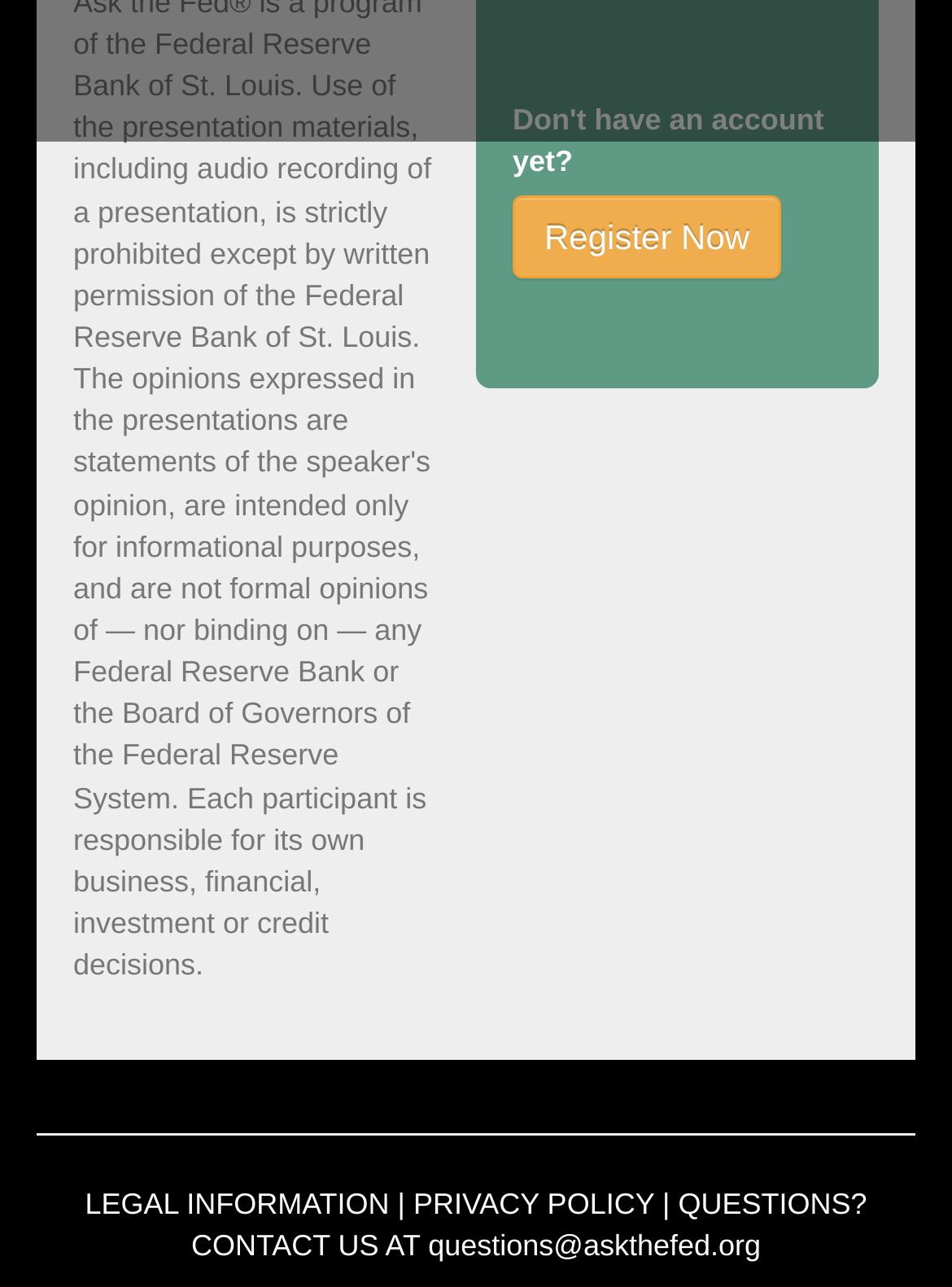What is the purpose of the separator element?
Please answer the question with a detailed and comprehensive explanation.

The separator element with coordinates [0.038, 0.881, 0.962, 0.883] has an orientation of 'horizontal', indicating that it is used to separate sections on the webpage. Its position and orientation suggest that it divides the main content from the footer section.